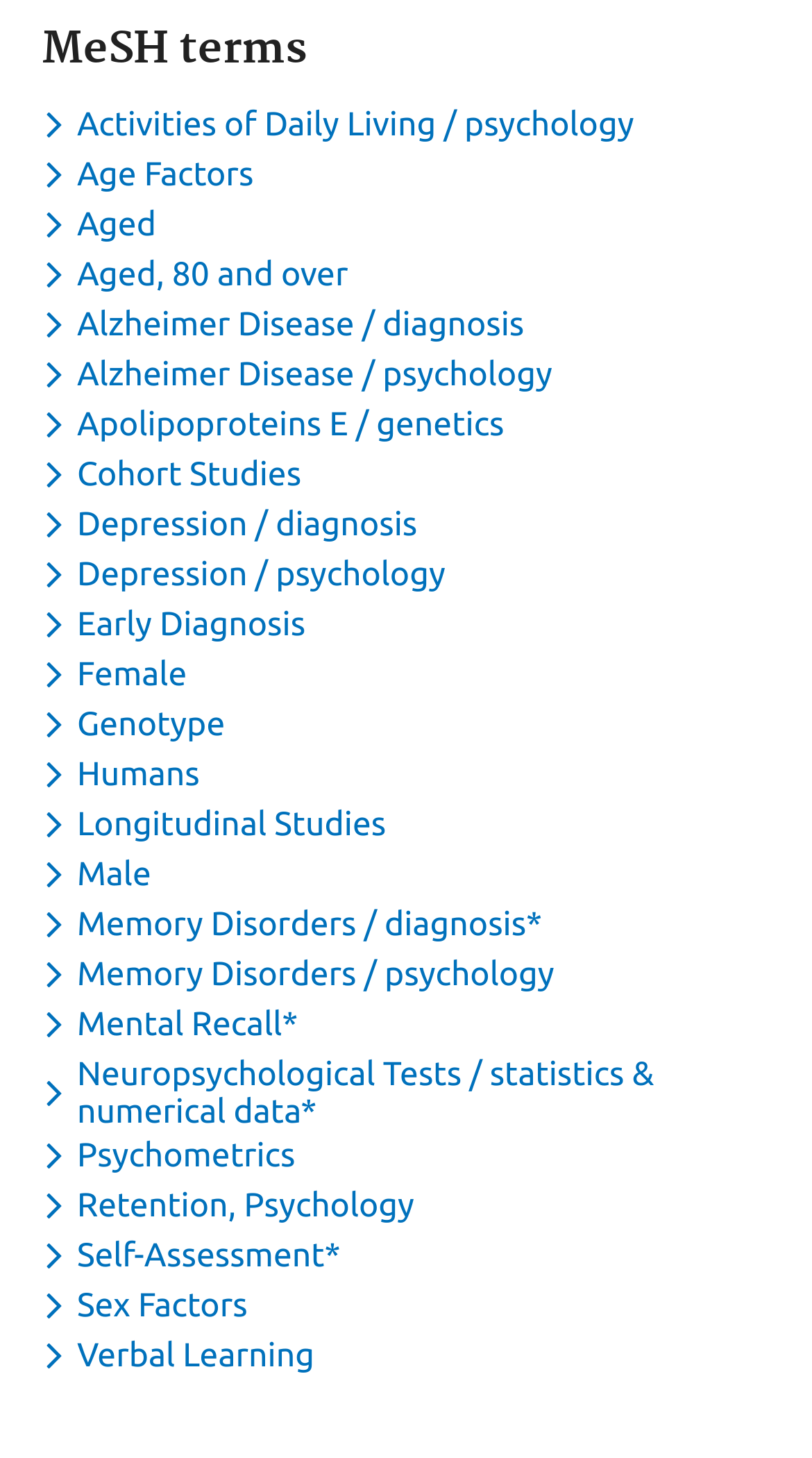Locate the bounding box coordinates of the element that needs to be clicked to carry out the instruction: "Toggle dropdown menu for keyword Memory Disorders / diagnosis". The coordinates should be given as four float numbers ranging from 0 to 1, i.e., [left, top, right, bottom].

[0.051, 0.621, 0.68, 0.646]